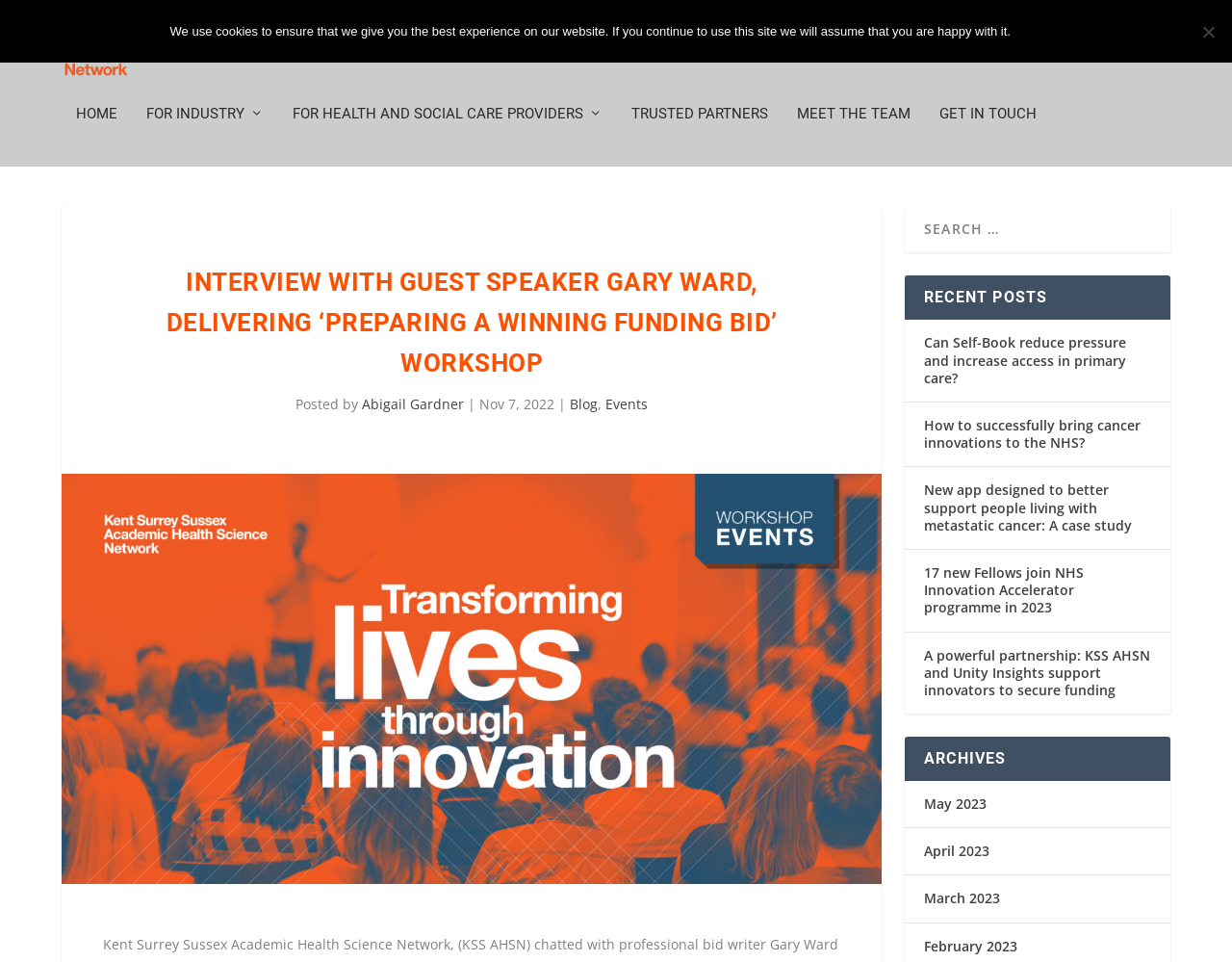Specify the bounding box coordinates for the region that must be clicked to perform the given instruction: "Click on the Get in Touch link".

[0.762, 0.11, 0.841, 0.174]